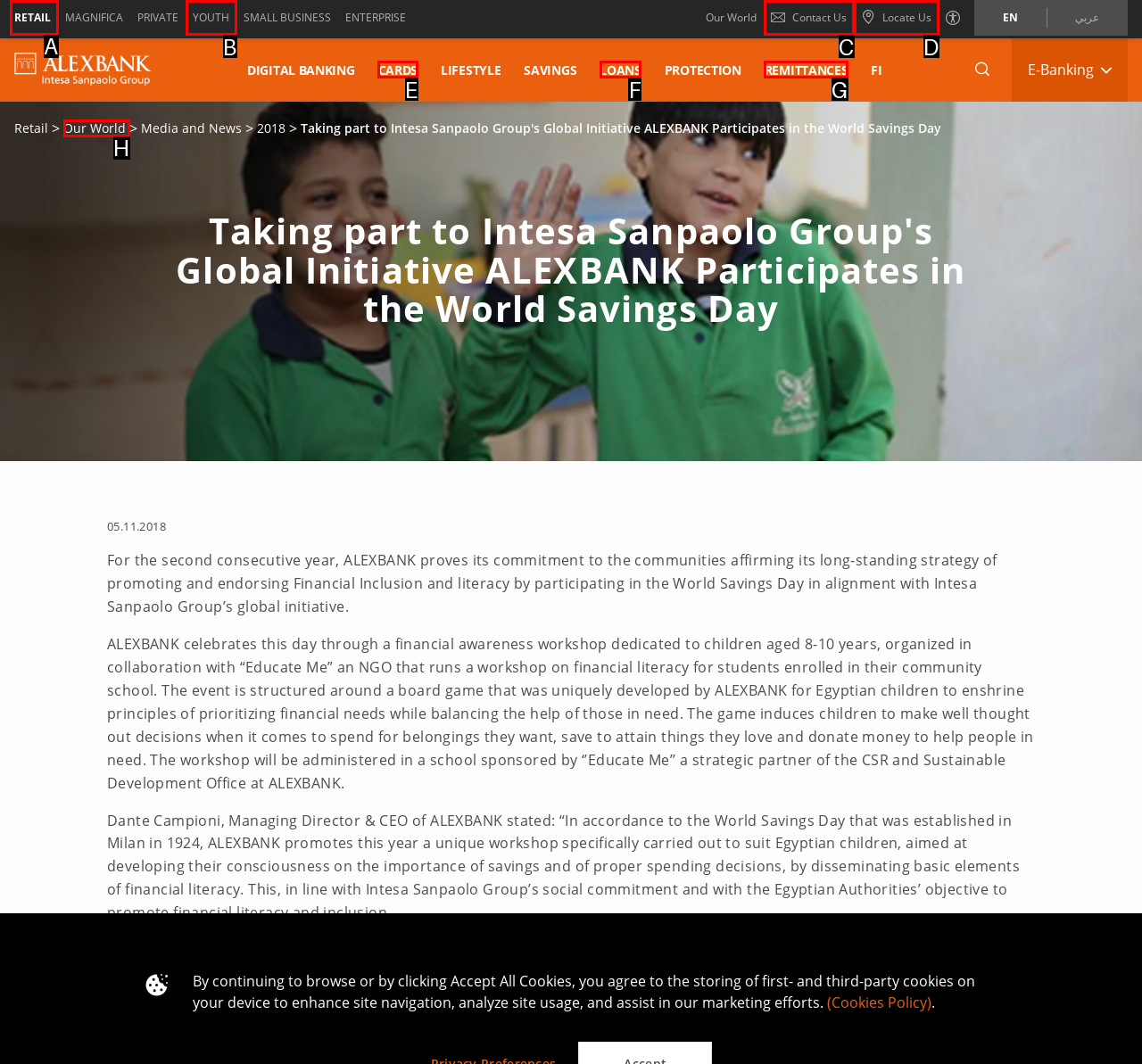Indicate the HTML element to be clicked to accomplish this task: Click on RETAIL Respond using the letter of the correct option.

A